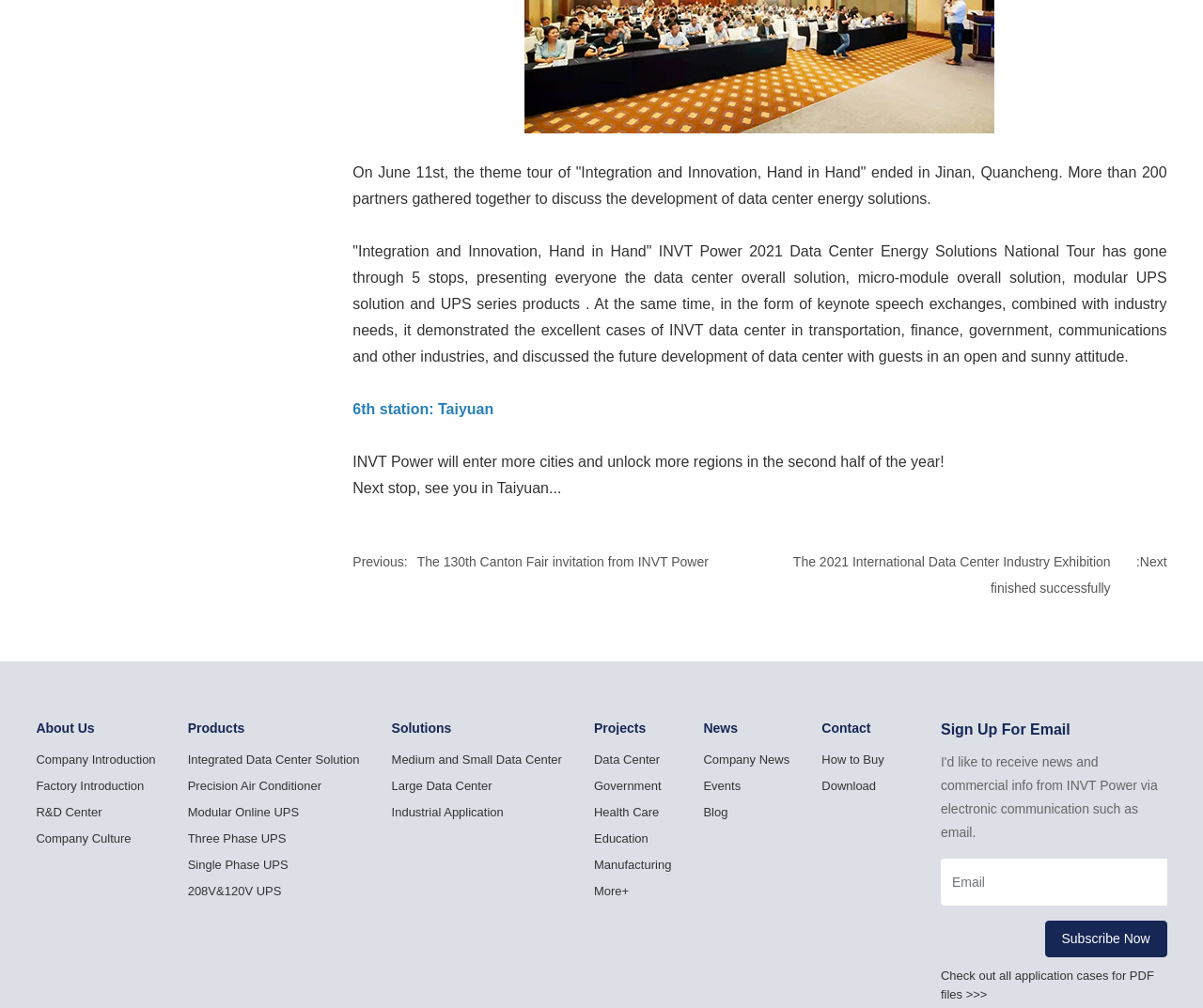Determine the bounding box coordinates of the region to click in order to accomplish the following instruction: "Click on 'Products'". Provide the coordinates as four float numbers between 0 and 1, specifically [left, top, right, bottom].

[0.156, 0.715, 0.299, 0.728]